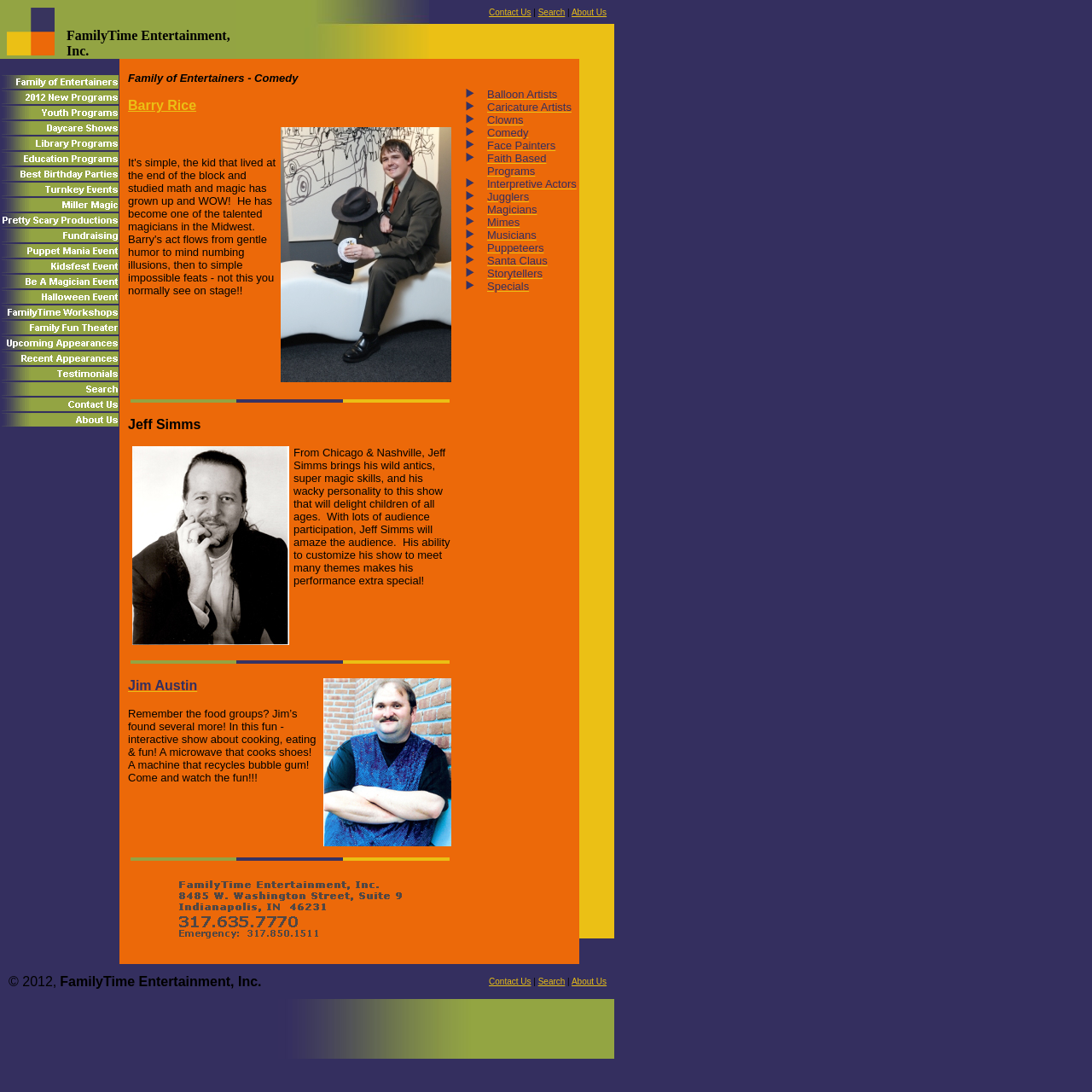Determine the bounding box coordinates of the region that needs to be clicked to achieve the task: "View Barry Rice's profile".

[0.117, 0.09, 0.18, 0.103]